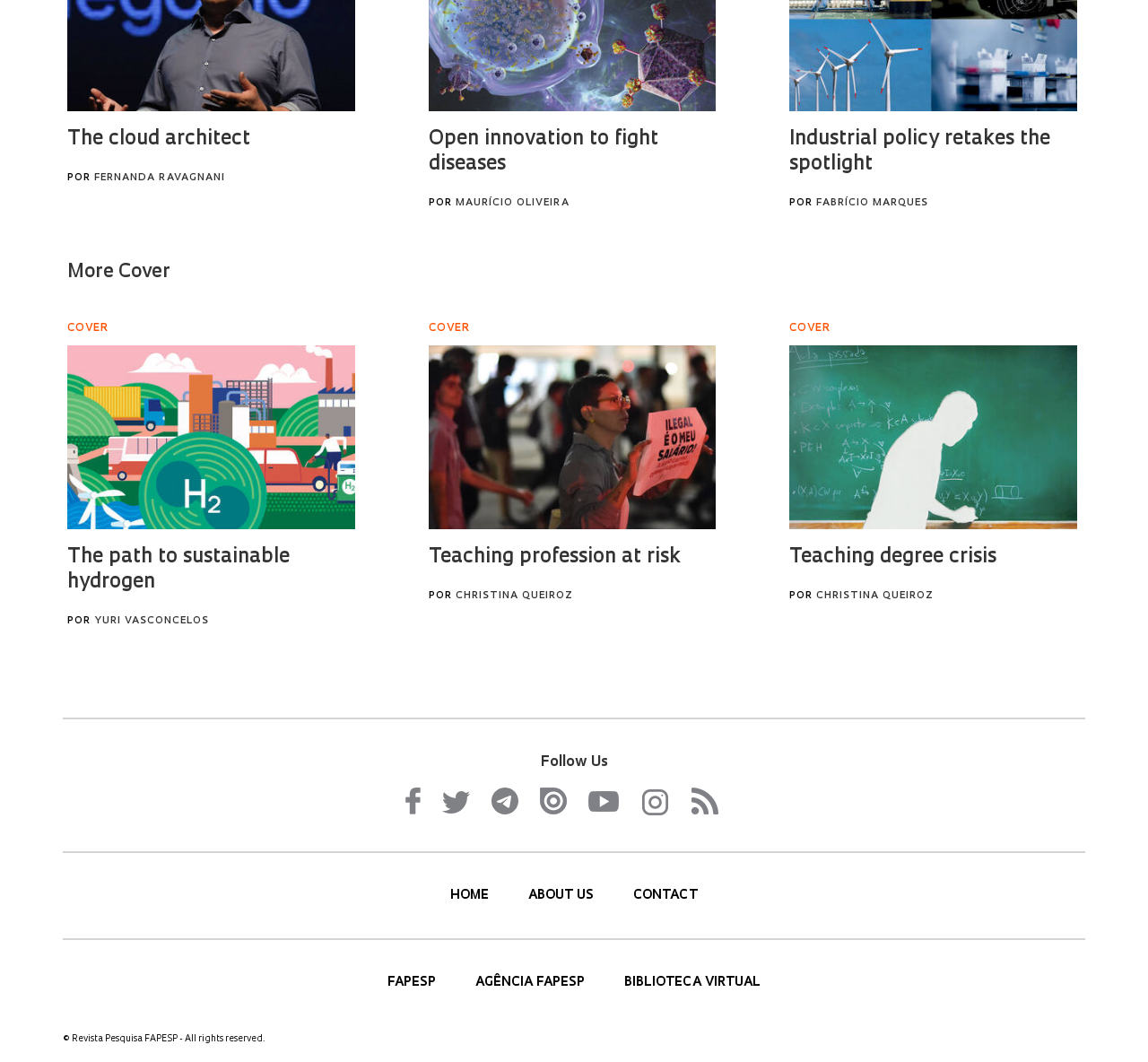What is the title of the 'Follow Us' section?
Examine the image and give a concise answer in one word or a short phrase.

Follow Us